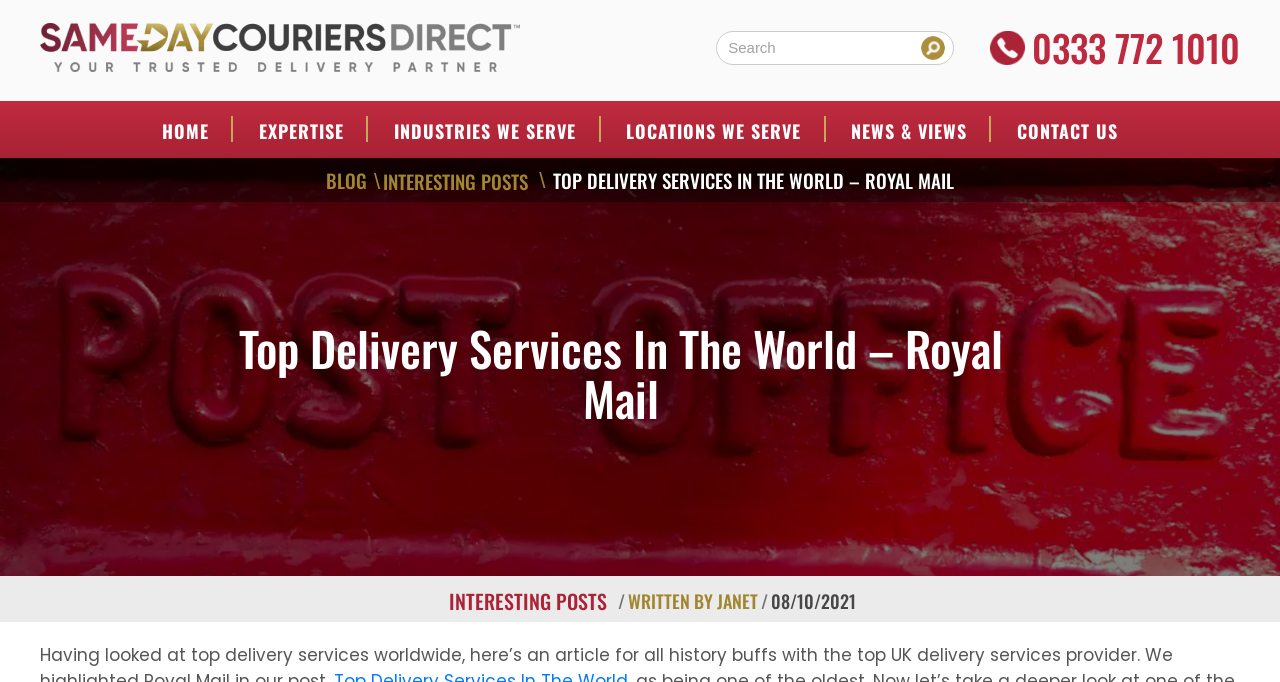Please give a short response to the question using one word or a phrase:
What is the phone number?

0333 772 1010